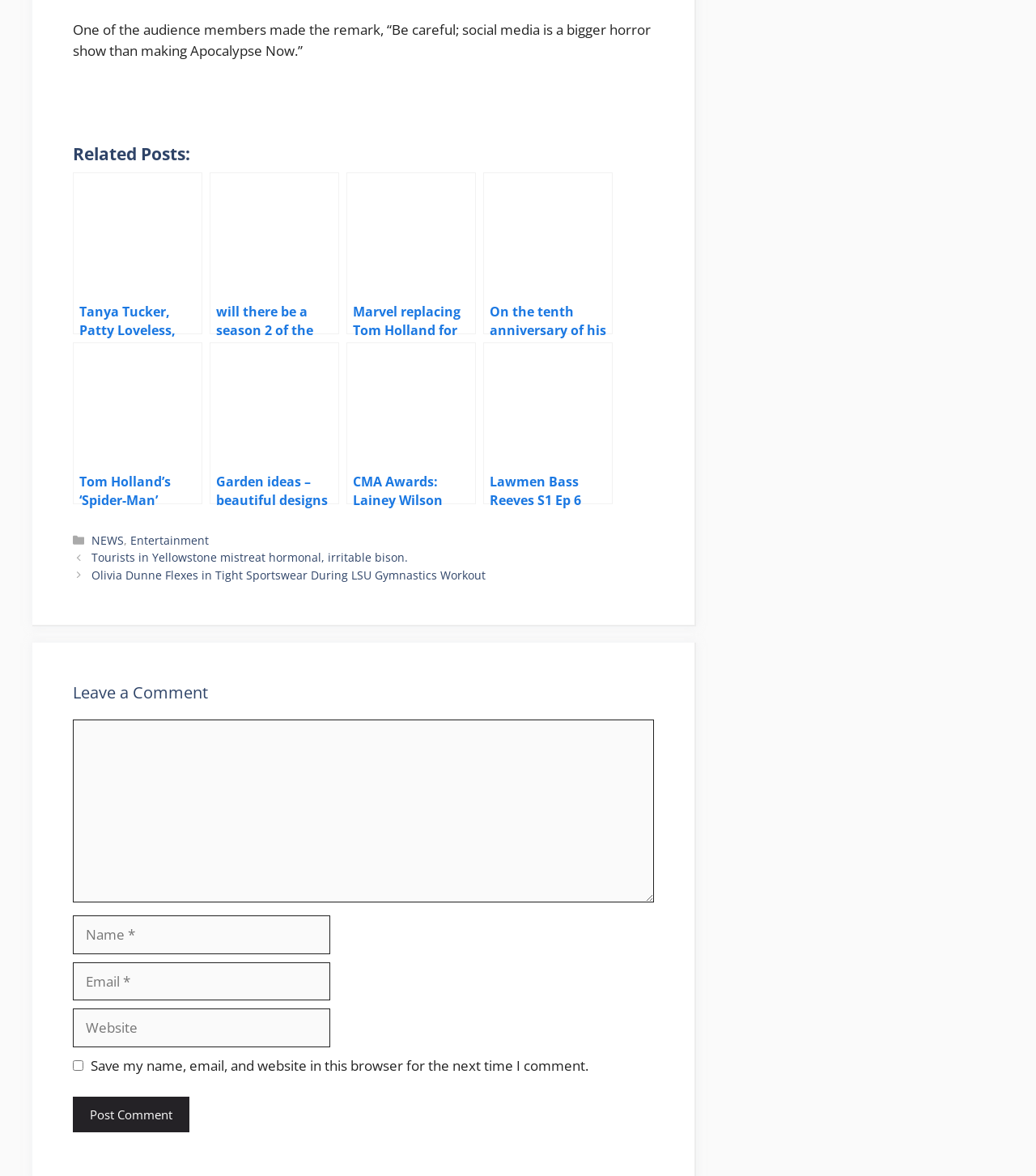Is there an image associated with the link 'Randy Travis was honored for his legacy: ‘What country music is all about’ On the tenth anniversary of his stroke, Randy Travis presents two tribute shows.'?
With the help of the image, please provide a detailed response to the question.

I checked the link element 'Randy Travis was honored for his legacy: ‘What country music is all about’ On the tenth anniversary of his stroke, Randy Travis presents two tribute shows.' and found an image element with the description 'Randy Travis was honored for his legacy: ‘What country music is all about’’ associated with it.